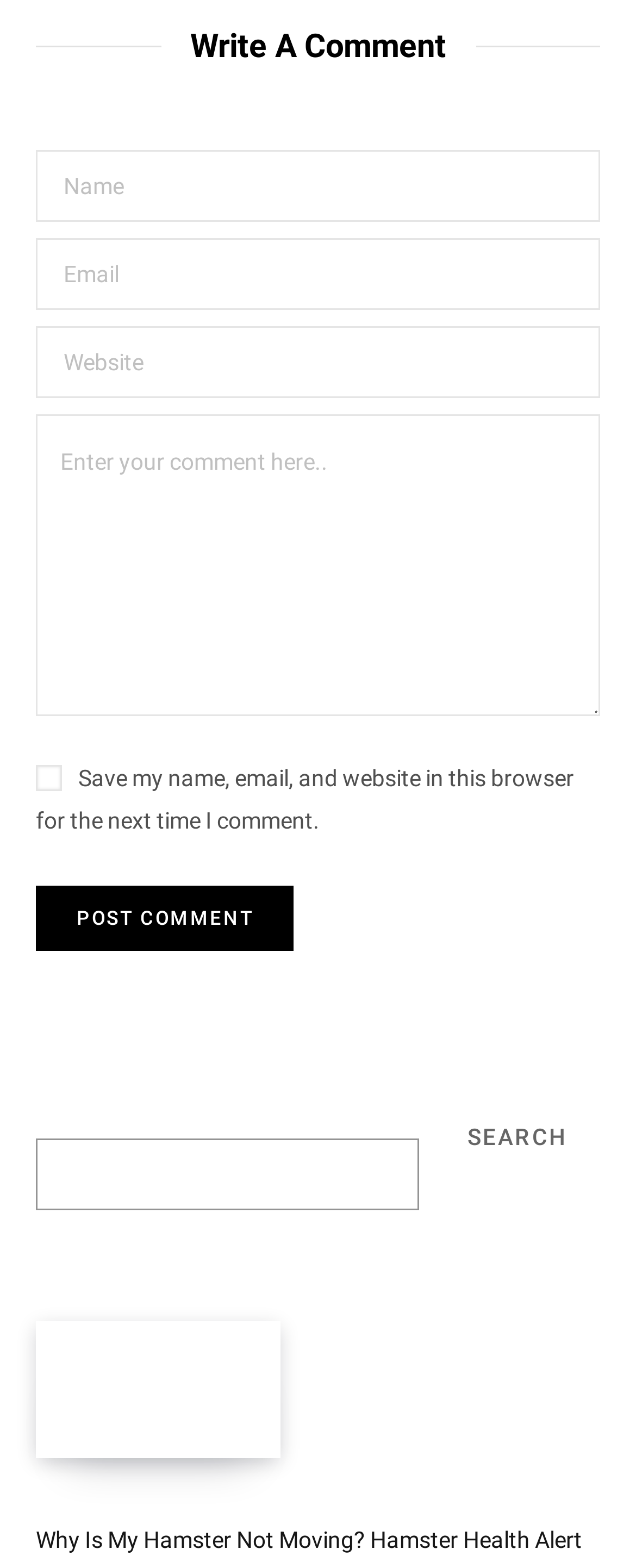Please find and report the bounding box coordinates of the element to click in order to perform the following action: "Post a comment". The coordinates should be expressed as four float numbers between 0 and 1, in the format [left, top, right, bottom].

[0.056, 0.564, 0.463, 0.606]